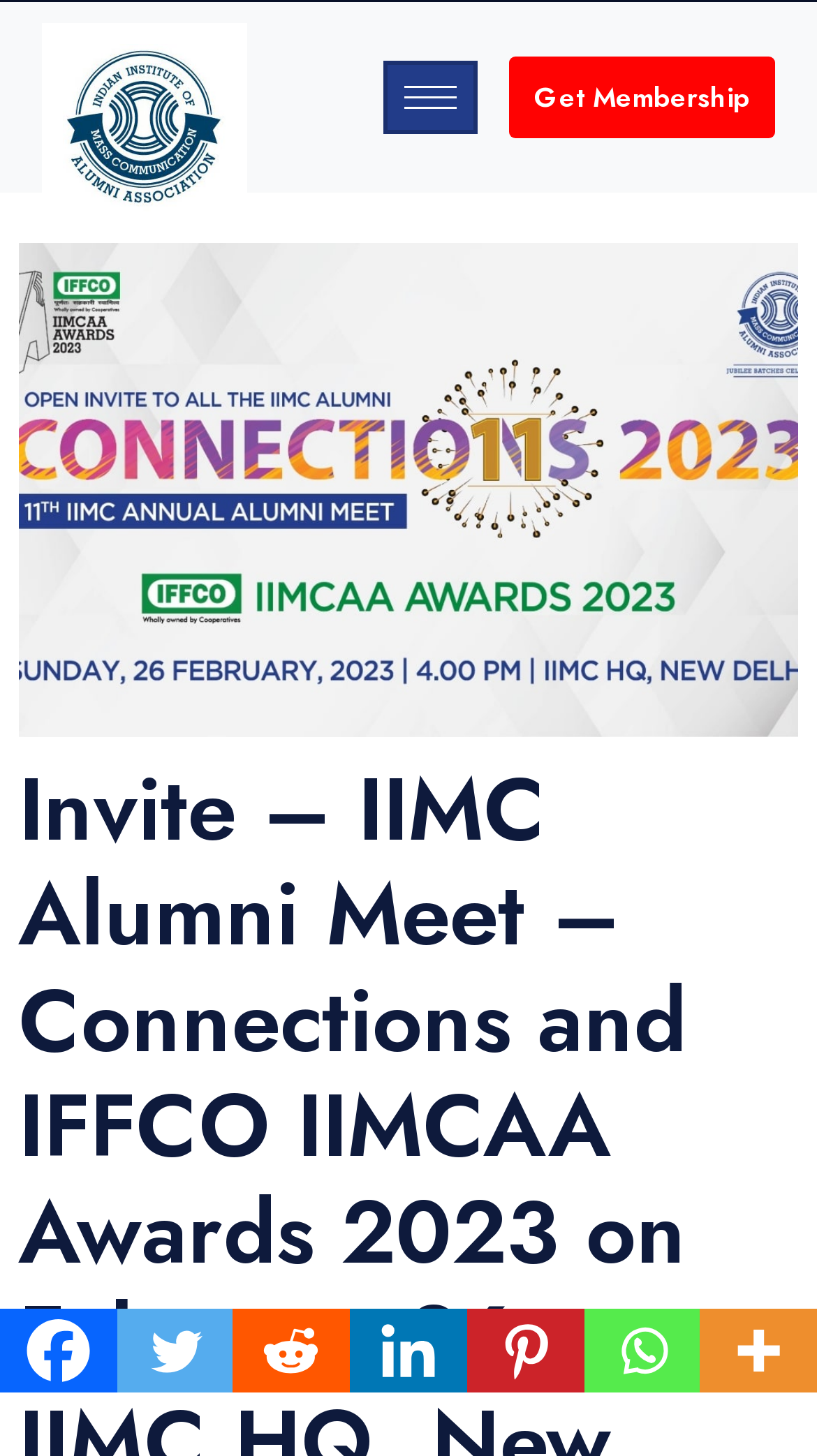Kindly provide the bounding box coordinates of the section you need to click on to fulfill the given instruction: "Click the link to know more about the event".

[0.077, 0.03, 0.278, 0.145]